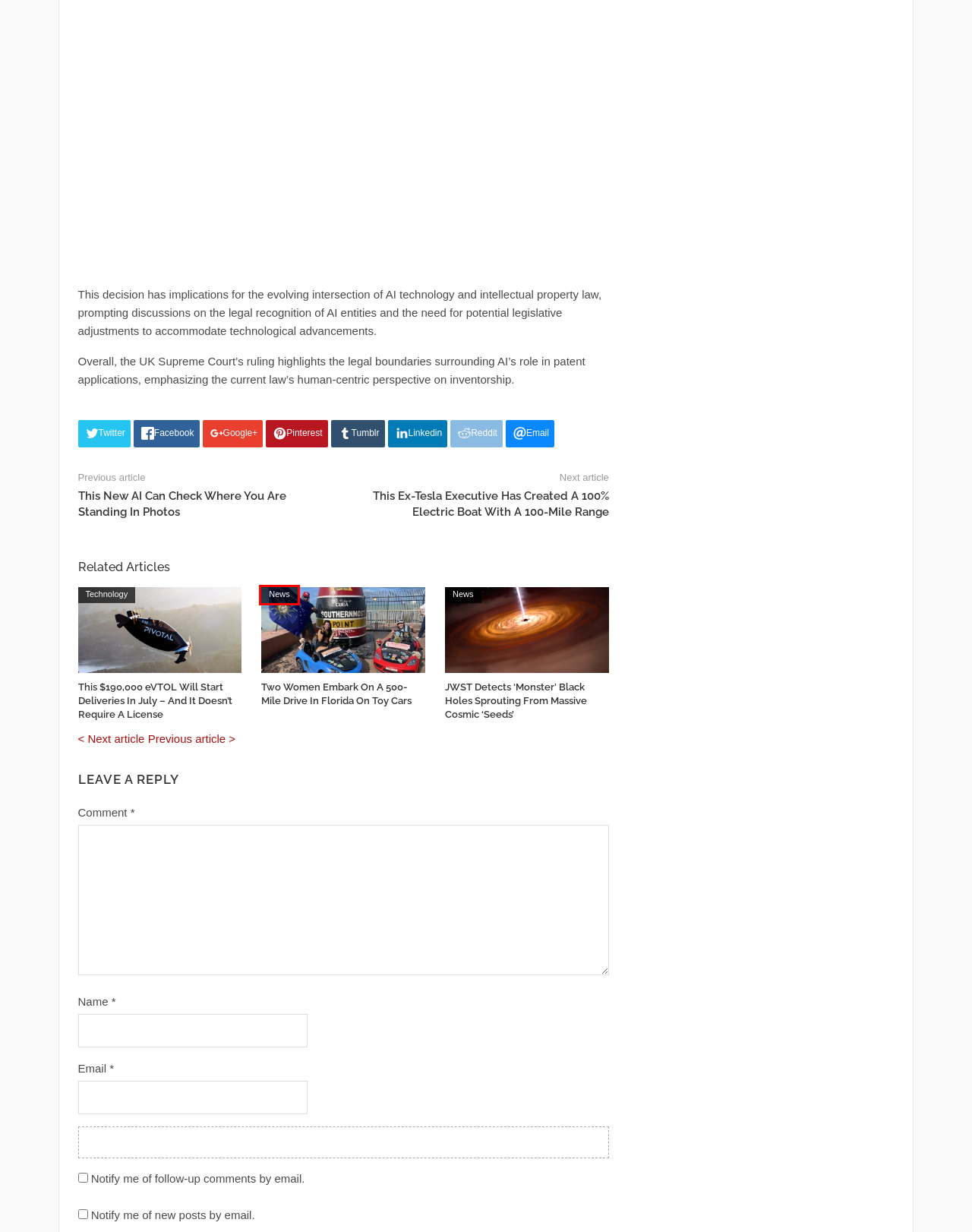You are provided with a screenshot of a webpage containing a red rectangle bounding box. Identify the webpage description that best matches the new webpage after the element in the bounding box is clicked. Here are the potential descriptions:
A. Cars Bikes Archives - Wonderful Engineering
B. This Ex-Tesla Executive Has Created A 100% Electric Boat Wit
C. Hot Wonderful Engineering Articles
D. Military Tech Archives - Wonderful Engineering
E. This New AI Can Check Where You Are Standing In Photos
F. News Archives - Wonderful Engineering
G. Privacy Policy - Wonderful Engineering - Modern News Portal
H. JWST Detects ‘Monster’ Black Holes Sprouting From Massiv

F